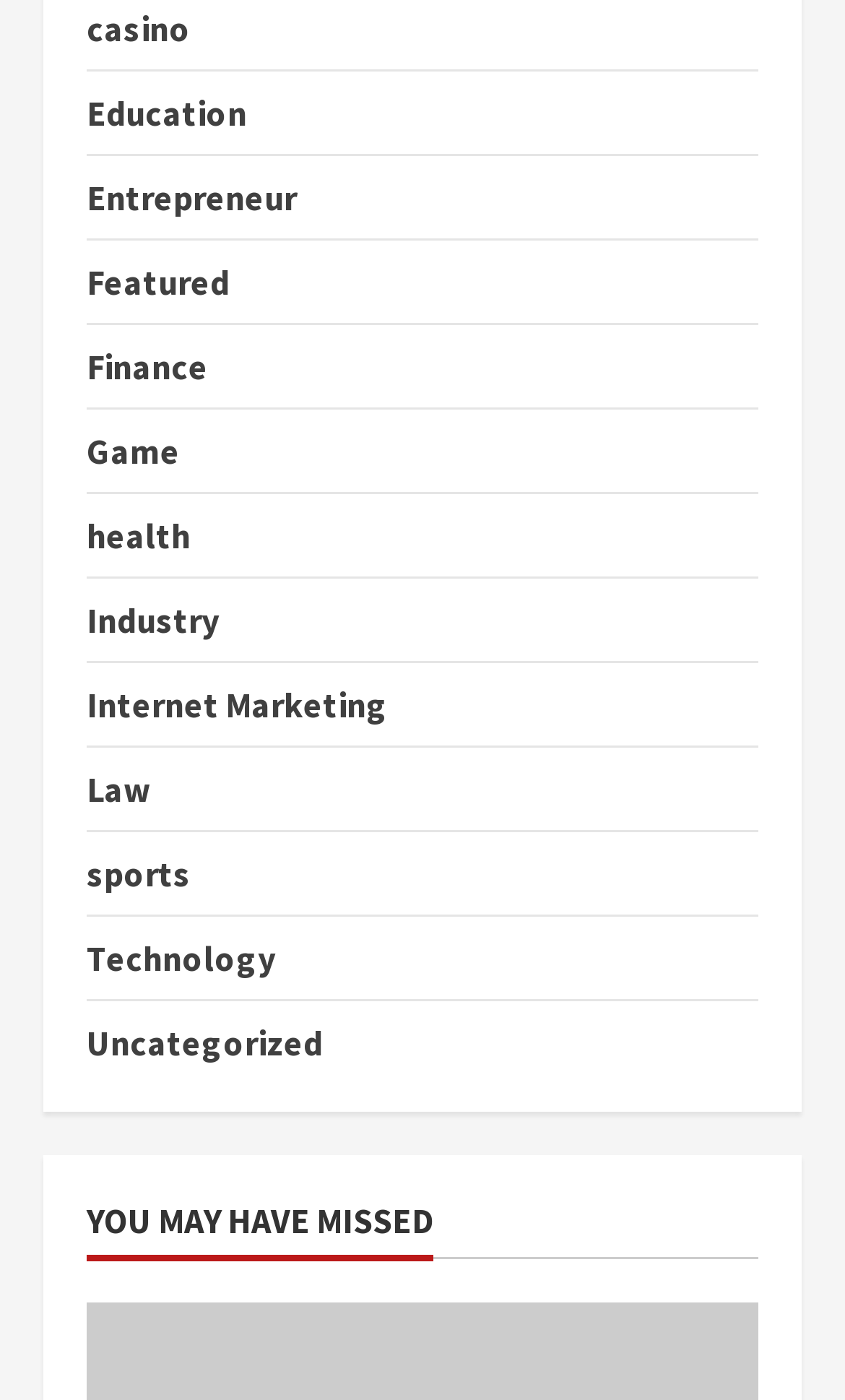How many categories are listed on the webpage?
Could you give a comprehensive explanation in response to this question?

There are 12 categories listed on the webpage, including Education, Entrepreneur, Featured, Finance, Game, Health, Industry, Internet Marketing, Law, Sports, Technology, and Uncategorized.